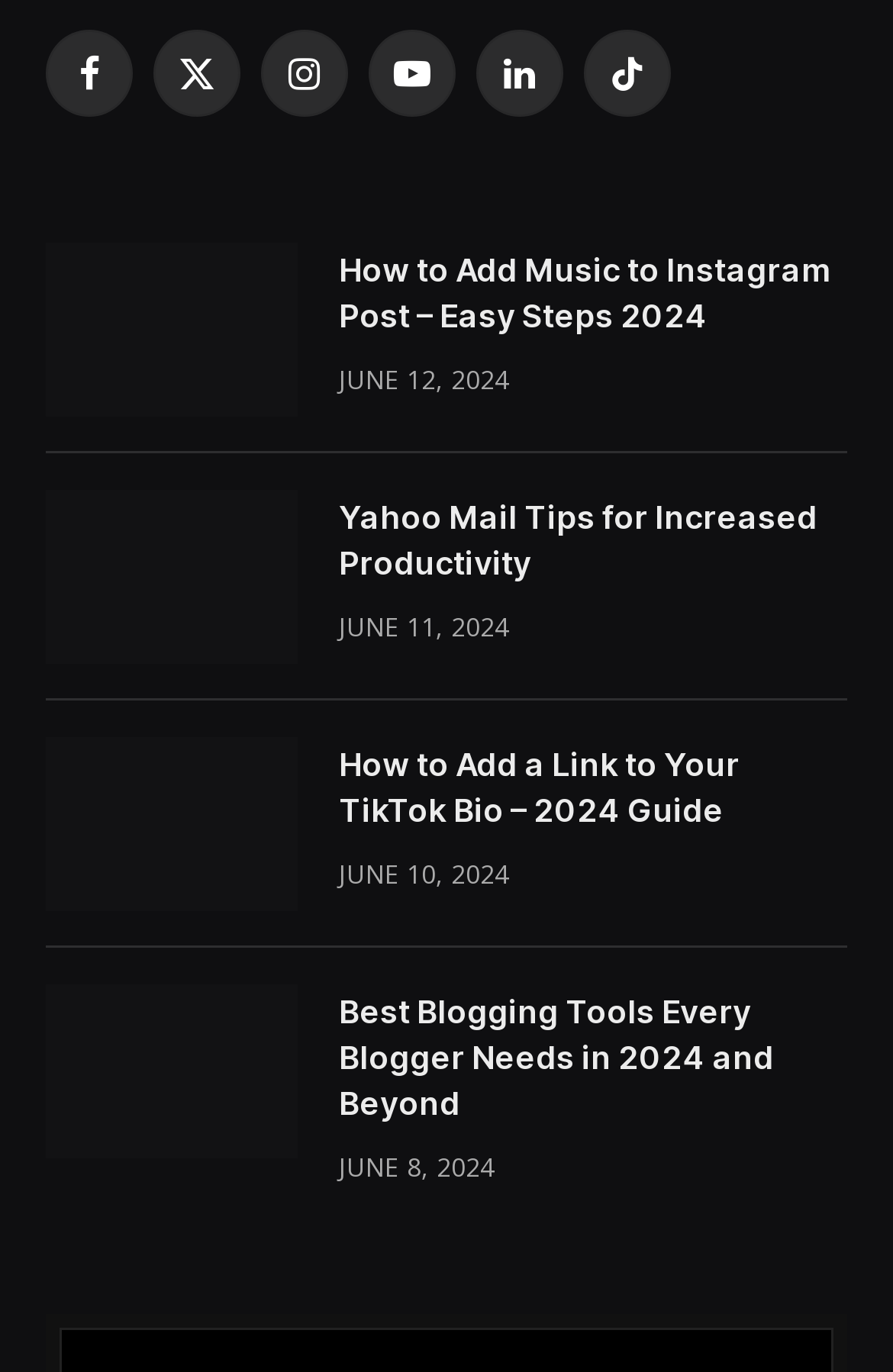Locate the bounding box coordinates of the area to click to fulfill this instruction: "Learn how to add a link to TikTok bio". The bounding box should be presented as four float numbers between 0 and 1, in the order [left, top, right, bottom].

[0.051, 0.537, 0.949, 0.664]